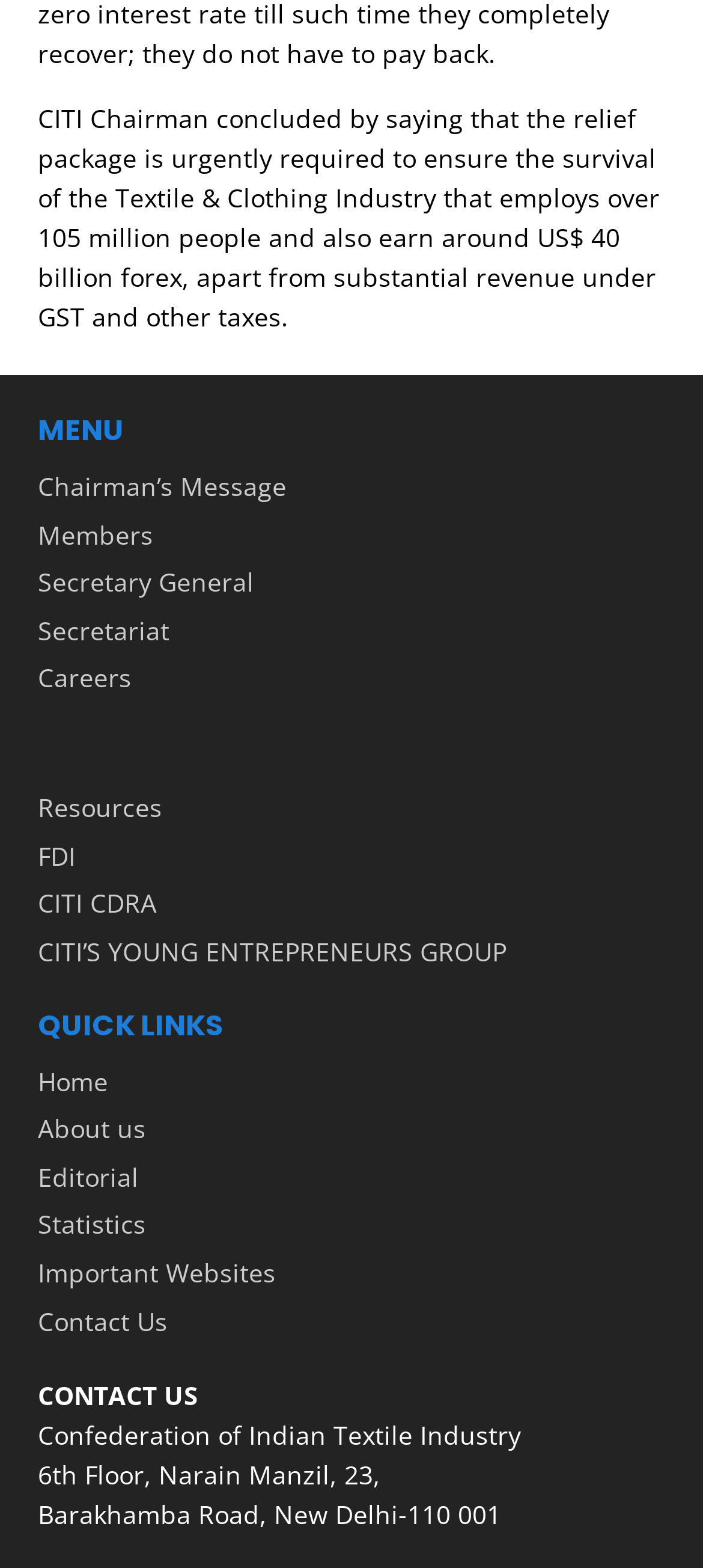Utilize the information from the image to answer the question in detail:
What is the address of the Confederation of Indian Textile Industry?

The address is mentioned at the bottom of the webpage, which is 6th Floor, Narain Manzil, 23, Barakhamba Road, New Delhi-110 001.